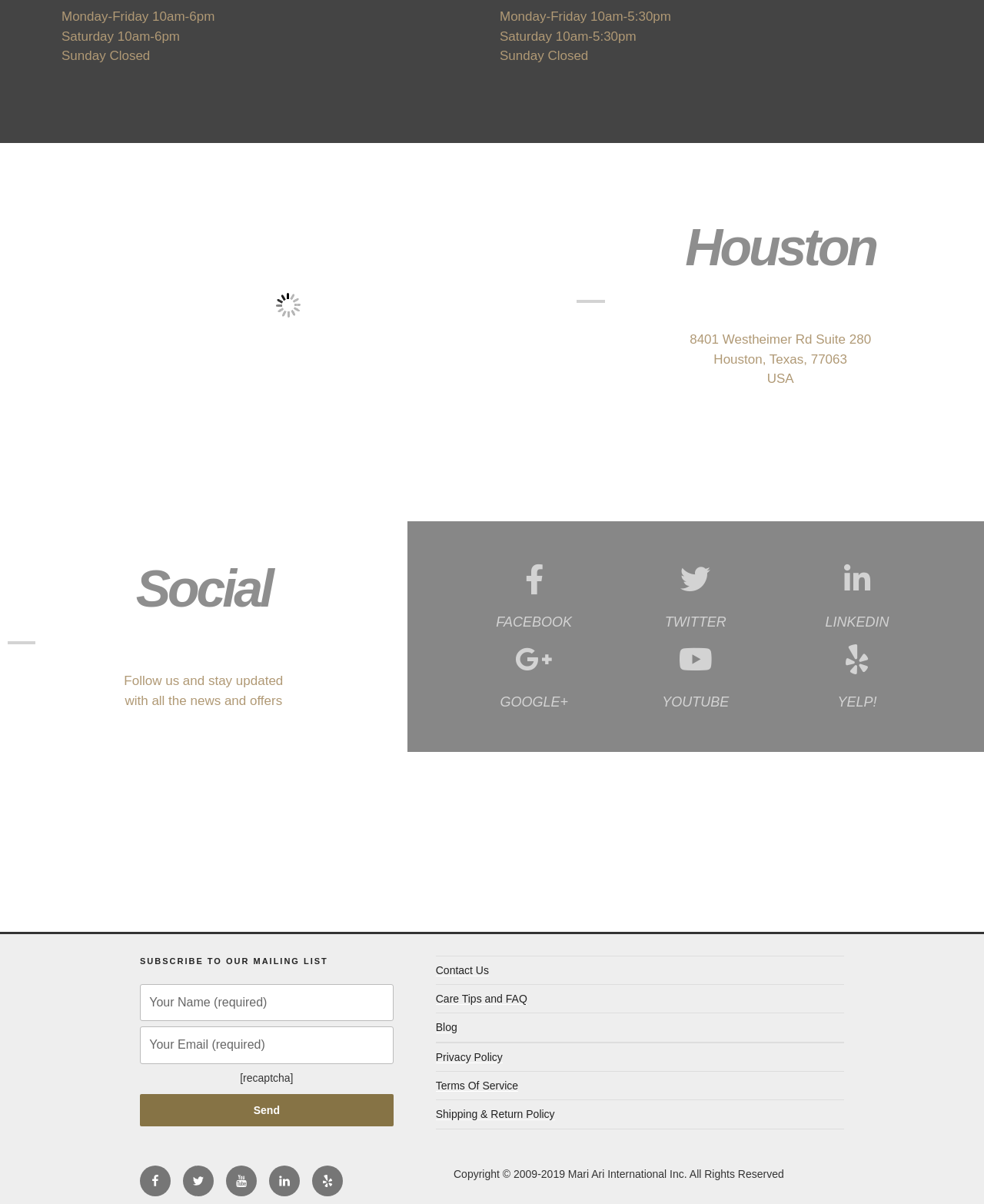Locate the bounding box coordinates of the area that needs to be clicked to fulfill the following instruction: "Subscribe to our mailing list". The coordinates should be in the format of four float numbers between 0 and 1, namely [left, top, right, bottom].

[0.142, 0.793, 0.4, 0.803]